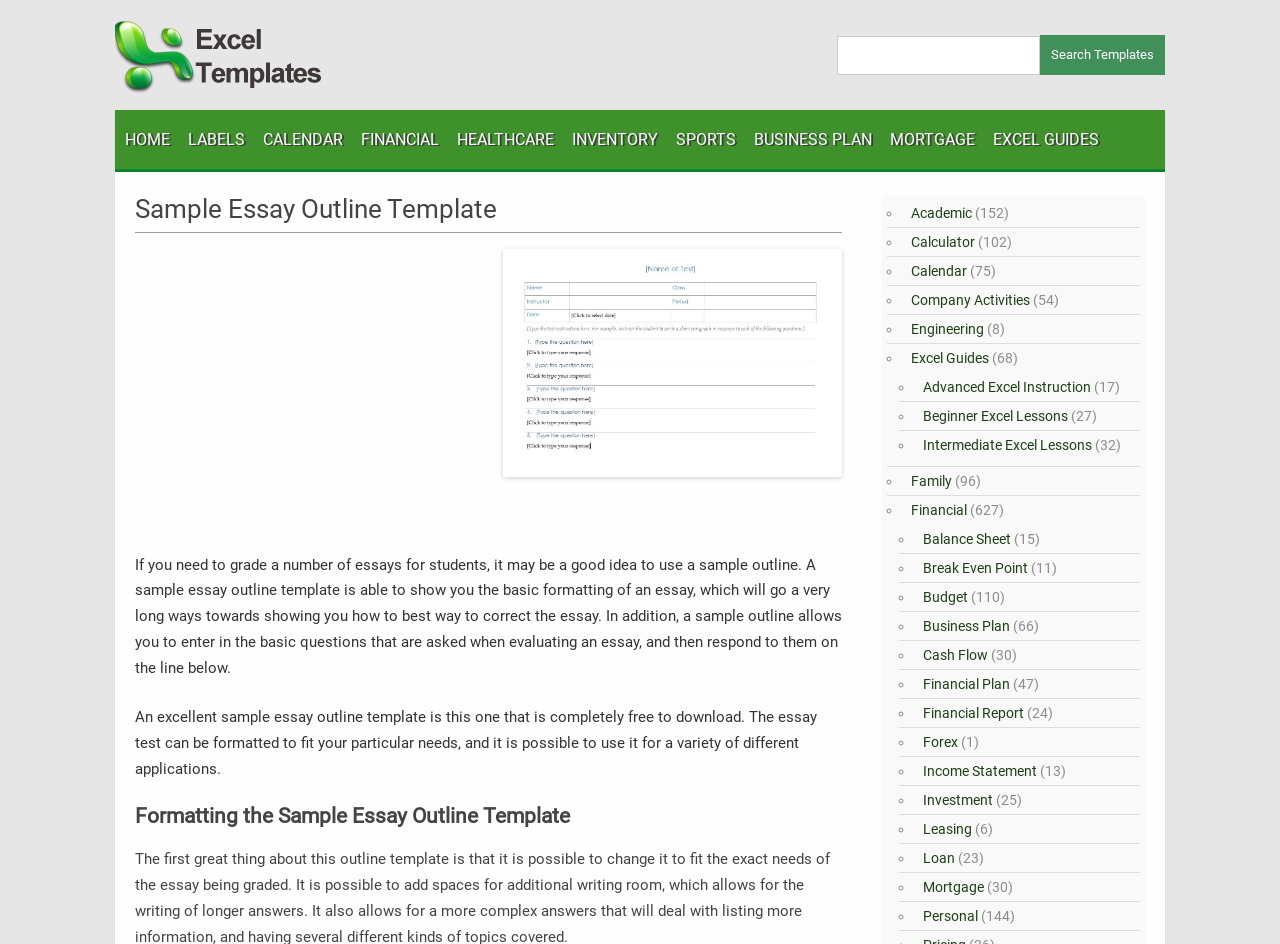Please extract the title of the webpage.

Sample Essay Outline Template